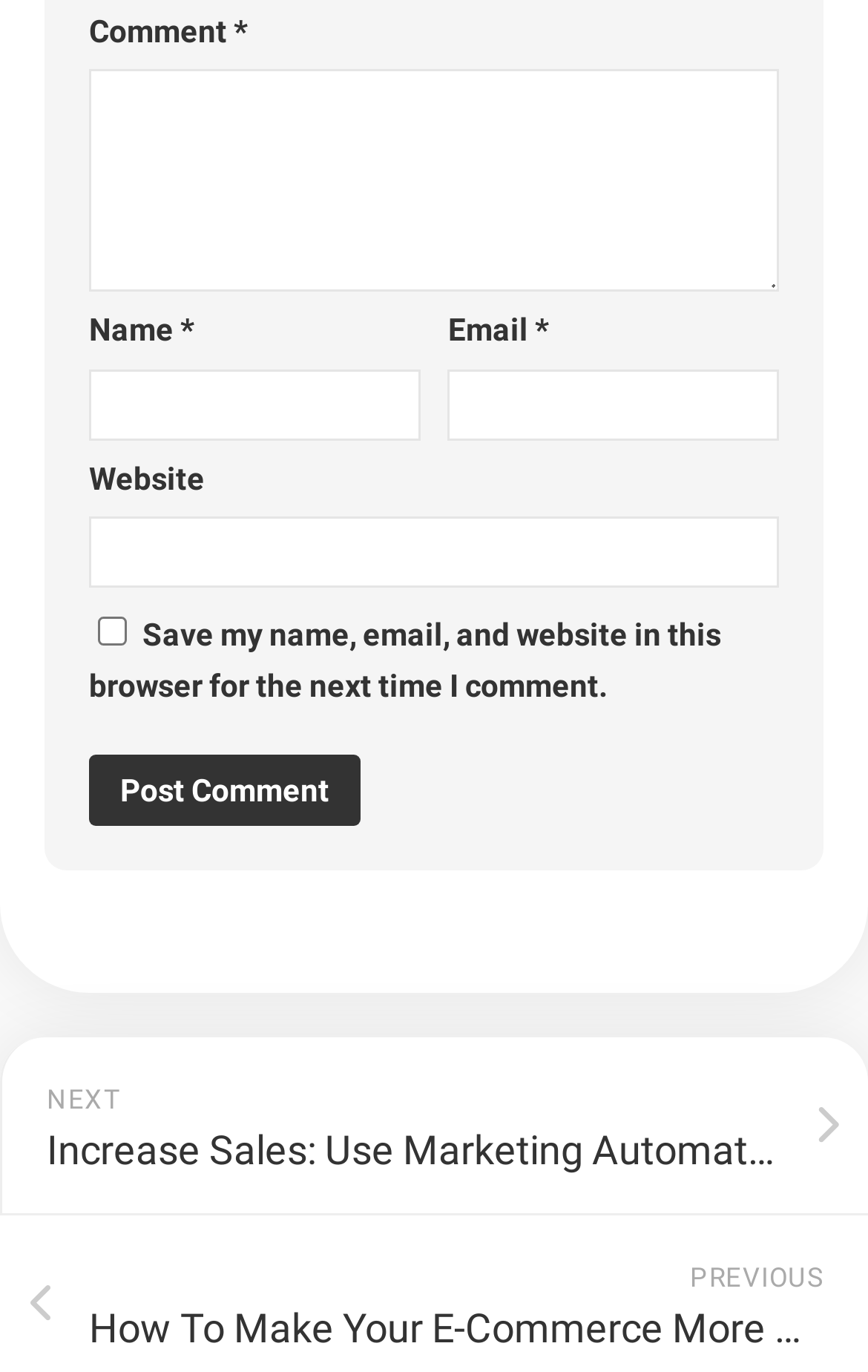What is the button used for?
Please look at the screenshot and answer using one word or phrase.

Post Comment